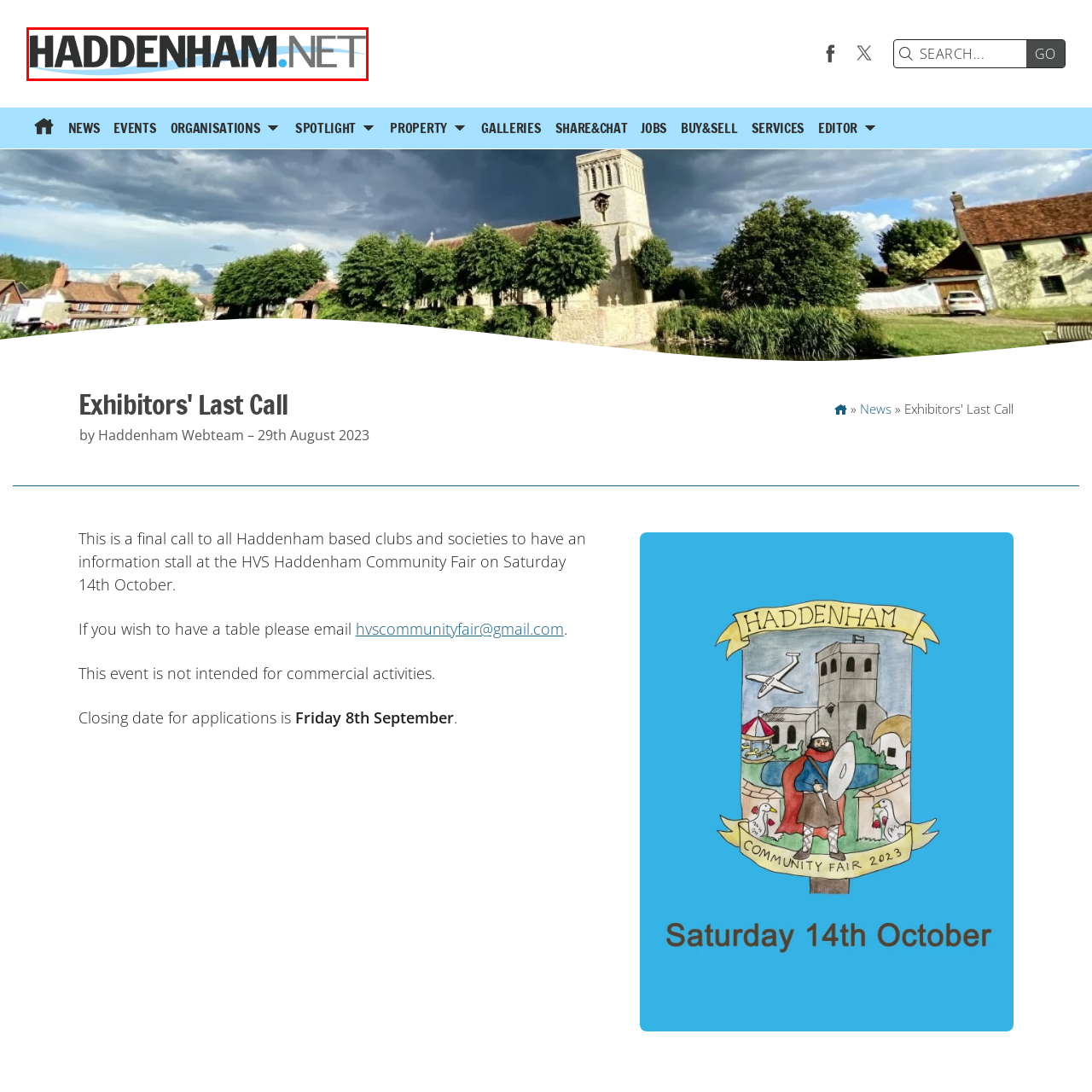What is the font style of 'HADDENHAM'?
Focus on the part of the image marked with a red bounding box and deliver an in-depth answer grounded in the visual elements you observe.

The caption states that the name 'HADDENHAM' is displayed in bold, black lettering, which implies that the font style of 'HADDENHAM' is bold.